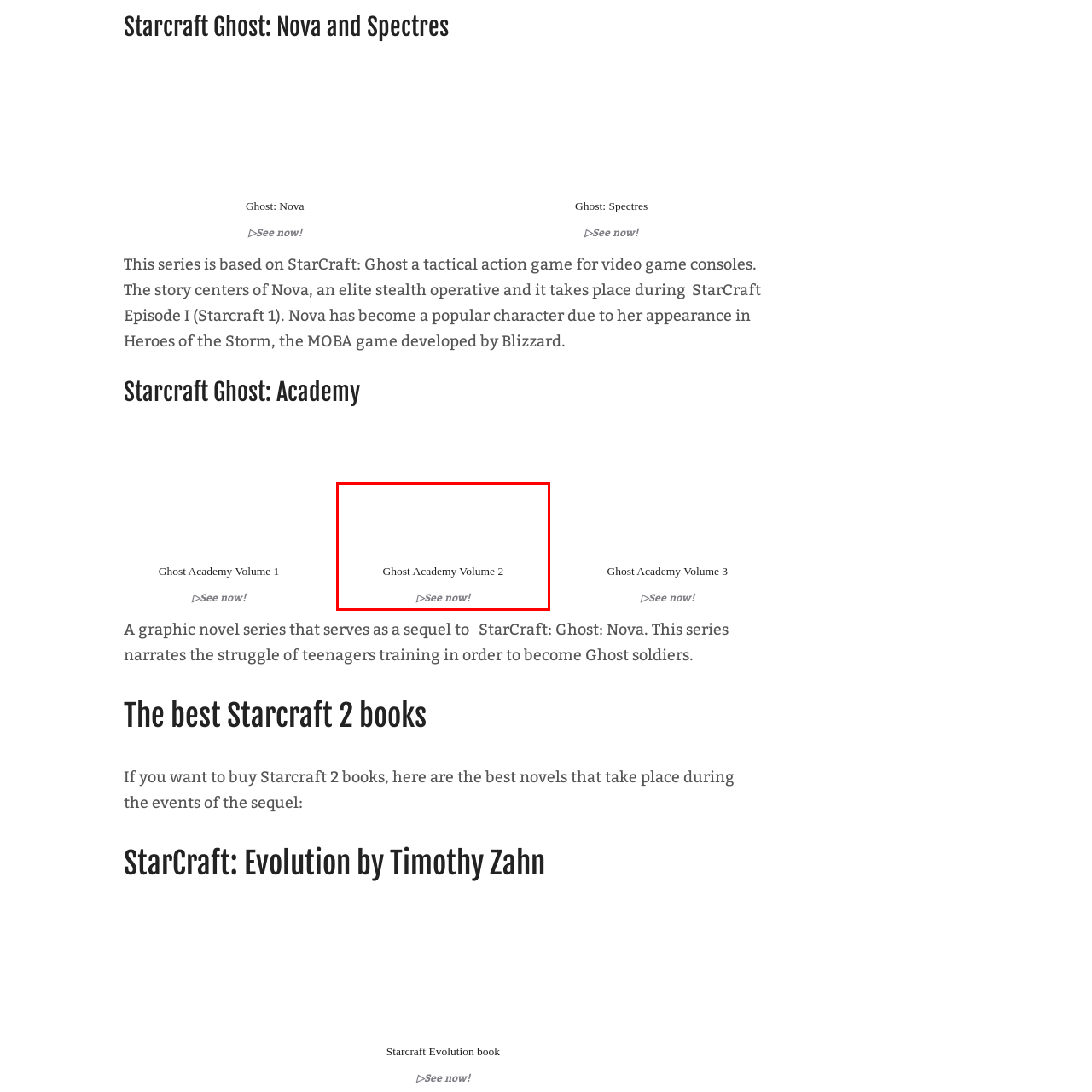Give an in-depth description of the image highlighted with the red boundary.

This image features the heading "Ghost Academy Volume 2," indicating the title of the second volume in the graphic novel series related to the StarCraft universe. Below the title, there is a clickable prompt, "▷See now!" encouraging readers to explore more about this installment. The graphic novel series builds upon the narrative established in *StarCraft: Ghost: Nova*, focusing on the rigorous training and experiences of young individuals aspiring to become Ghost operatives, set against the rich backdrop of the StarCraft lore.